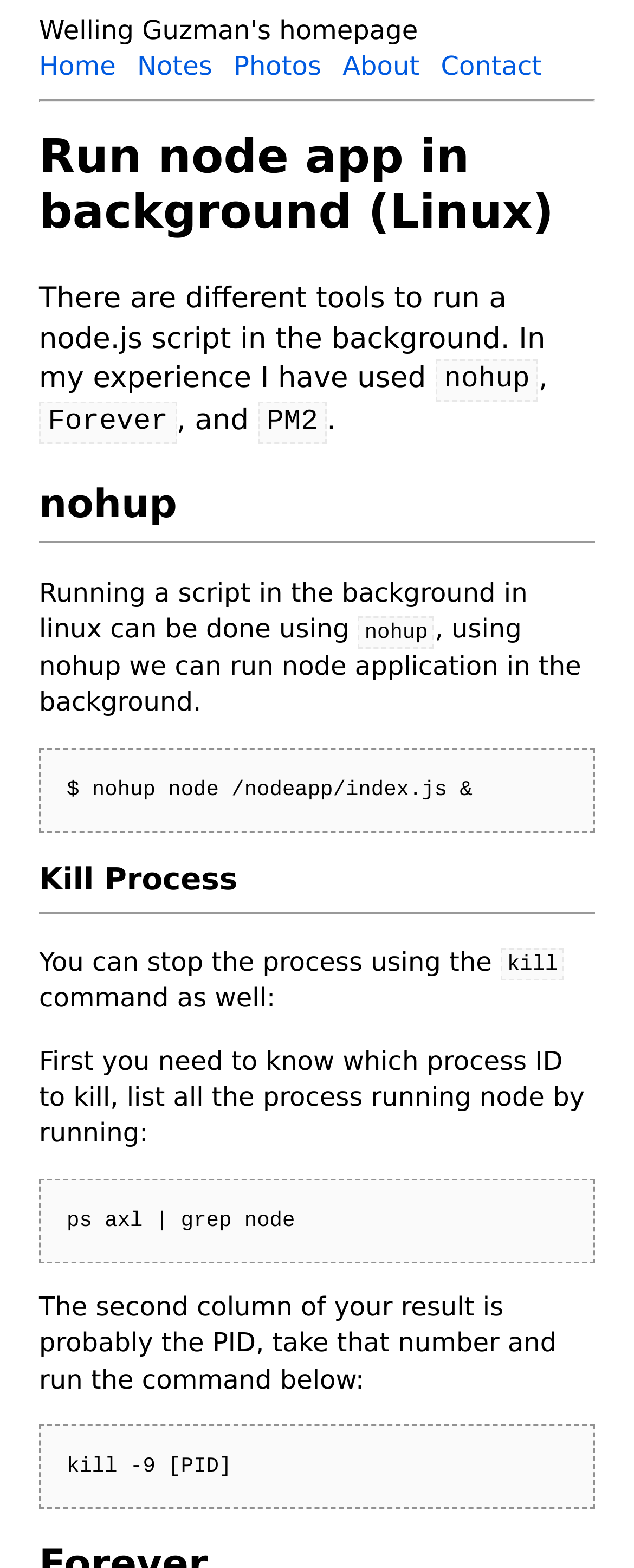Please determine the heading text of this webpage.

Run node app in background (Linux)